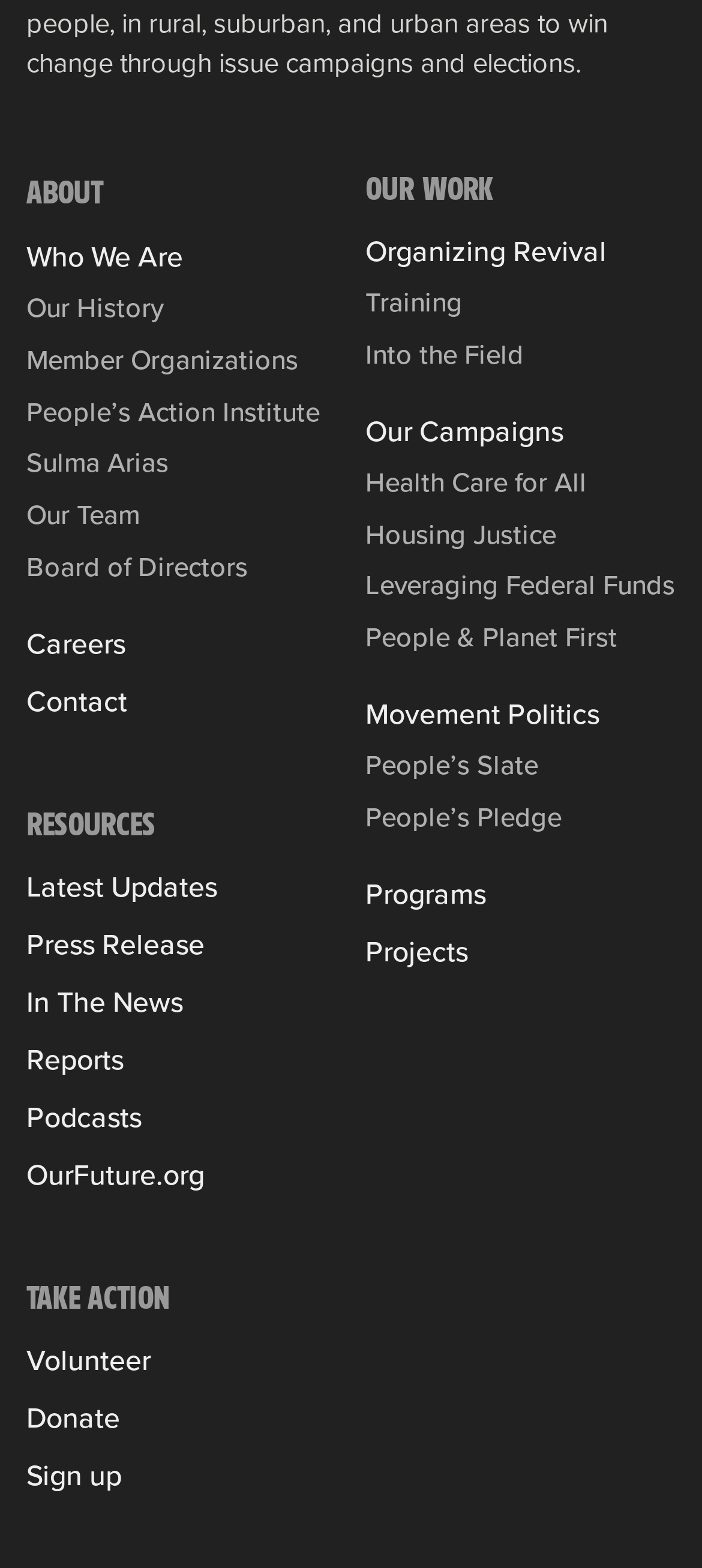Show the bounding box coordinates of the region that should be clicked to follow the instruction: "View our campaigns."

[0.521, 0.264, 0.803, 0.287]